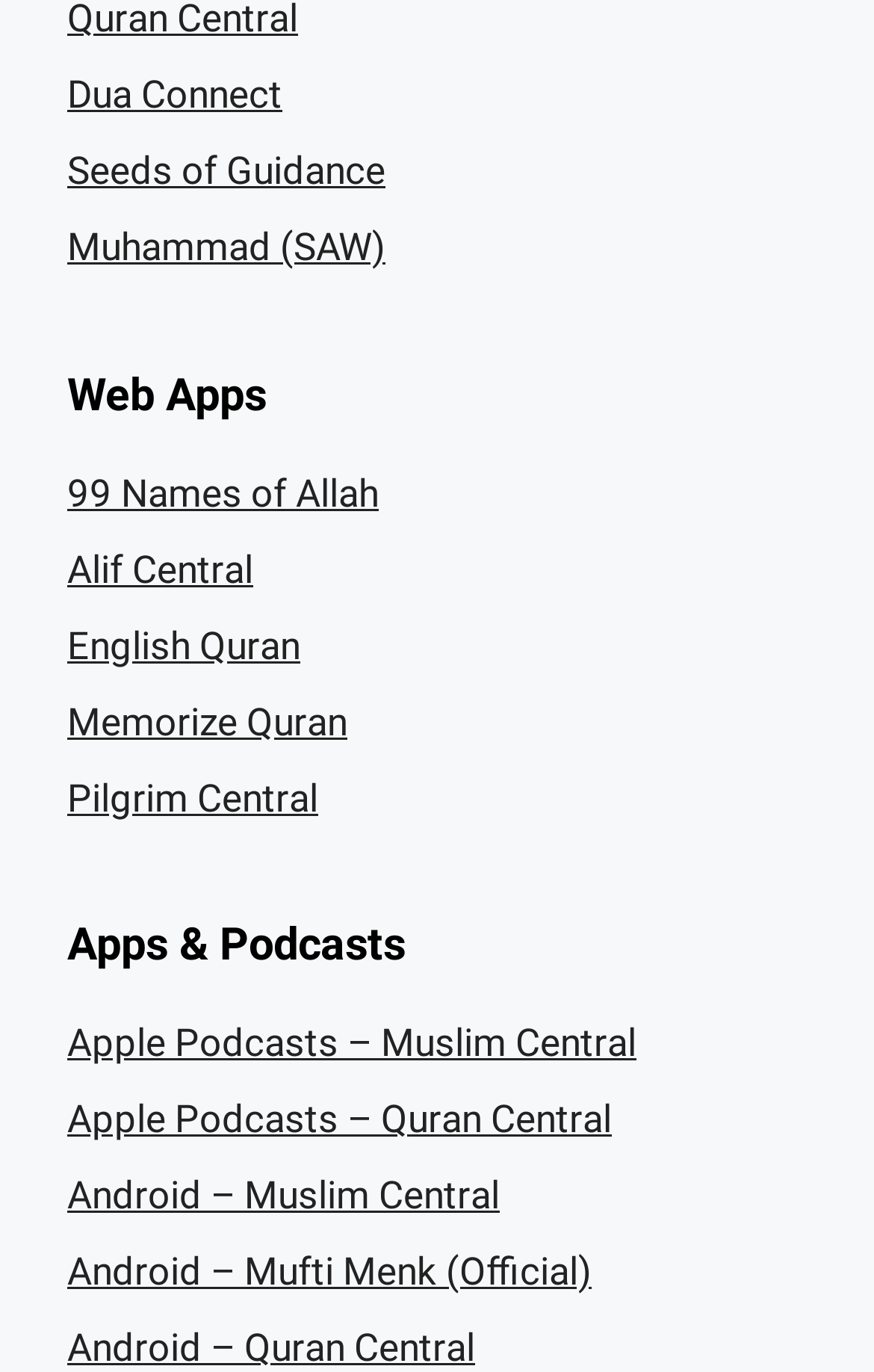How many headings are on the webpage?
Use the image to give a comprehensive and detailed response to the question.

I identified two headings on the webpage: 'Web Apps' and 'Apps & Podcasts'. These headings have distinct bounding box coordinates and are separated from the links and other elements on the webpage.